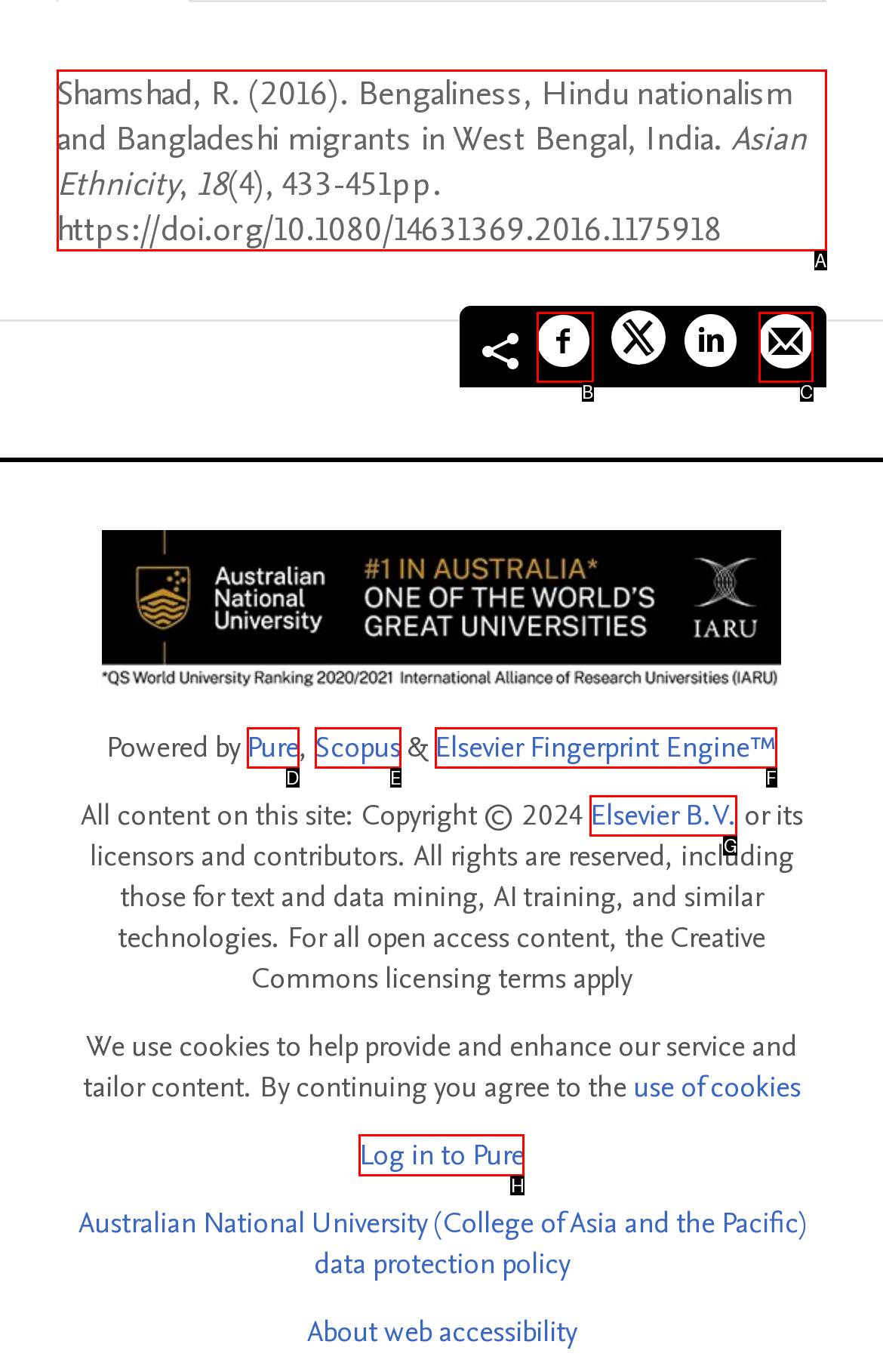Identify the letter of the option to click in order to Log in to Pure. Answer with the letter directly.

H